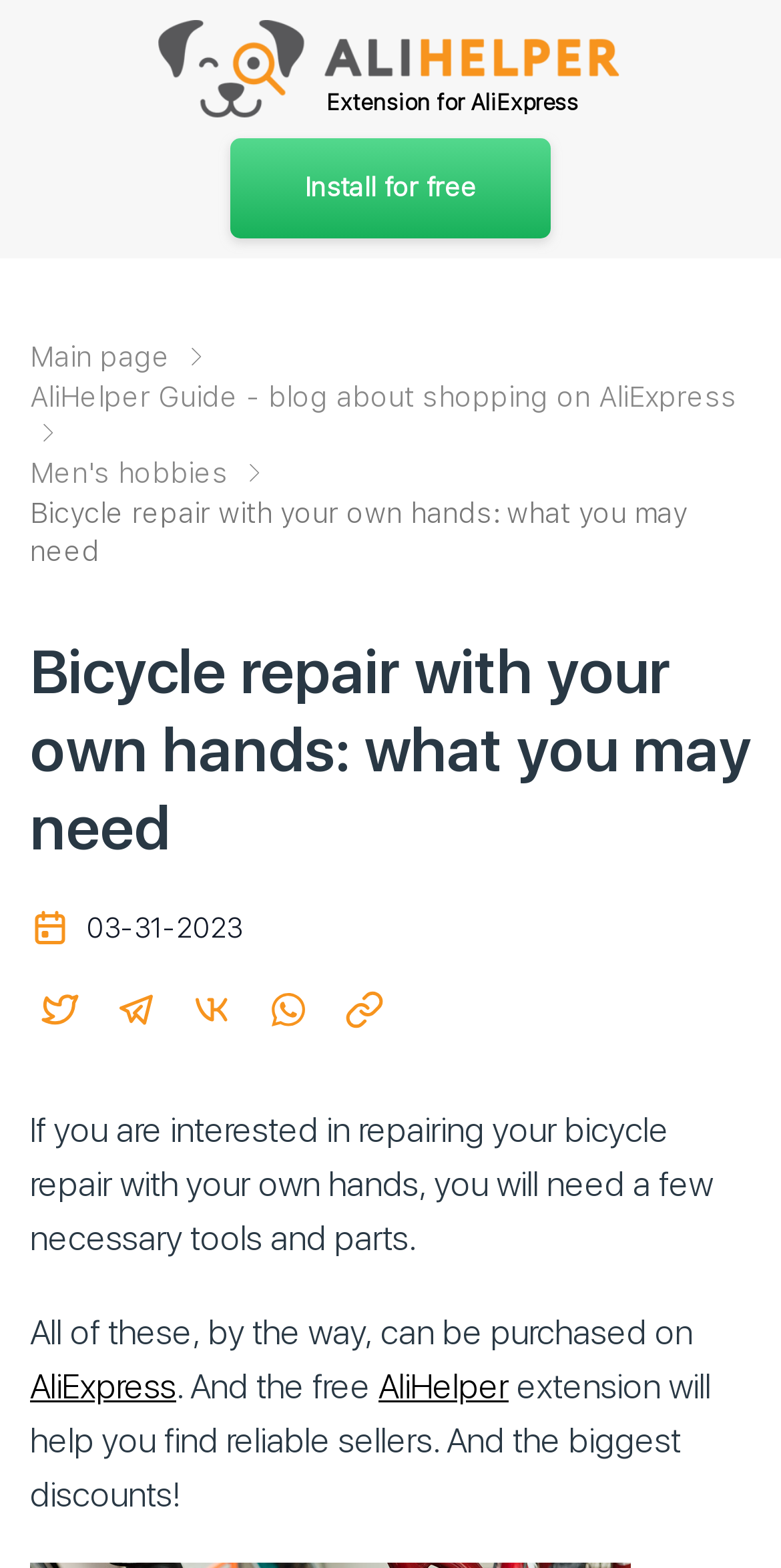Please identify the bounding box coordinates of the clickable area that will allow you to execute the instruction: "Read the 'Bicycle repair with your own hands: what you may need' article".

[0.038, 0.317, 0.879, 0.361]